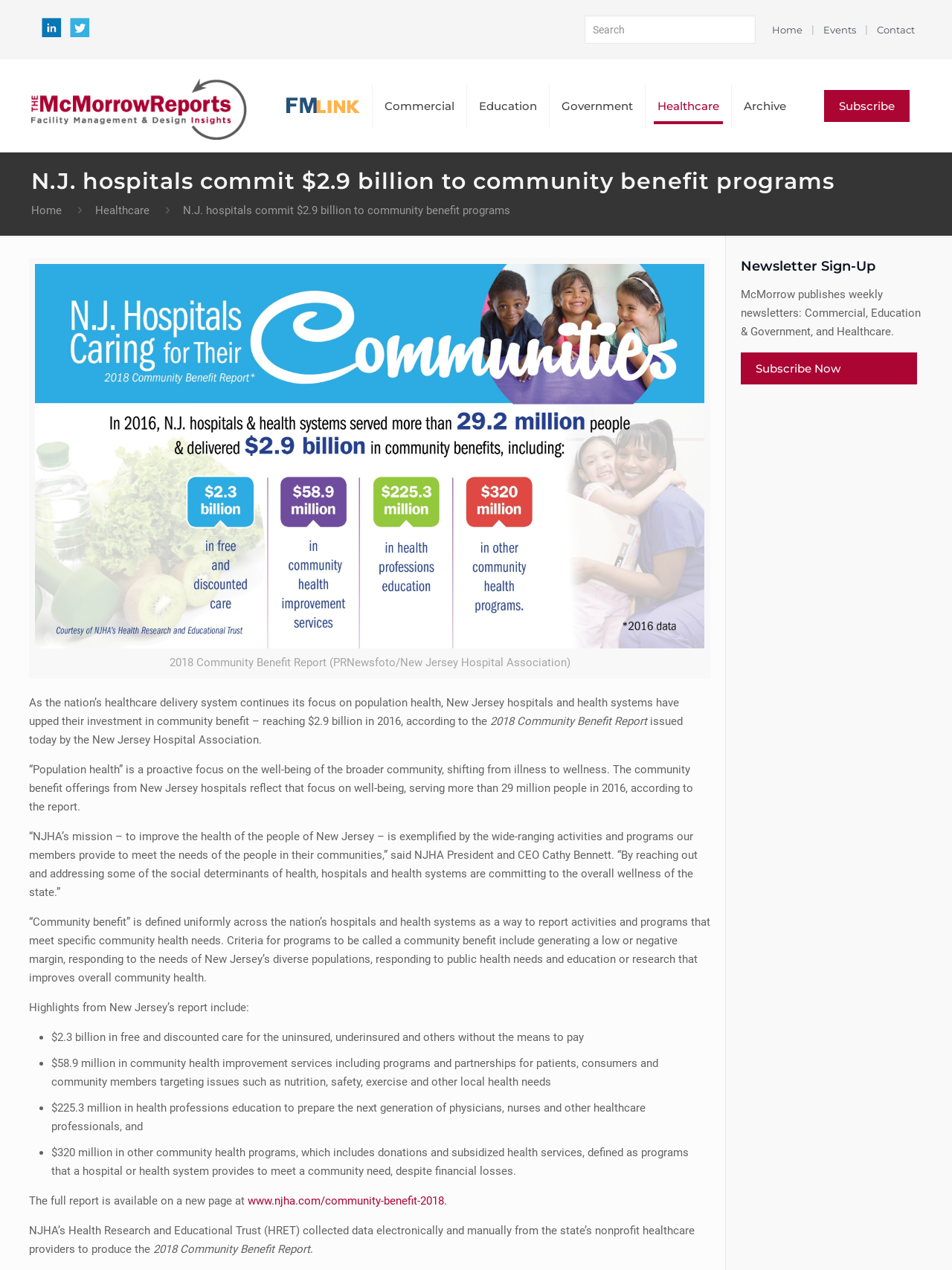Offer a detailed account of what is visible on the webpage.

This webpage is about New Jersey hospitals' commitment to community benefit programs, with a focus on population health. At the top, there is a search bar and a navigation menu with links to "Home", "Events", "Contact", and social media platforms. Below the navigation menu, there is a prominent heading that reads "N.J. hospitals commit $2.9 billion to community benefit programs".

On the left side of the page, there is a sidebar with links to various categories, including "Commercial", "Education", "Government", "Healthcare", and "Archive". Below the sidebar, there is an image with a caption describing the 2018 Community Benefit Report.

The main content of the page is divided into several sections. The first section describes the focus on population health and how hospitals and health systems have increased their investment in community benefit programs. The text explains that these programs aim to improve the well-being of the broader community, shifting from illness to wellness.

The next section highlights the 2018 Community Benefit Report, which shows that hospitals and health systems have committed $2.9 billion to community benefit programs. The report includes data on free and discounted care, community health improvement services, health professions education, and other community health programs.

The page also features a list of highlights from the report, including the amount of money committed to different areas, such as free and discounted care, community health improvement services, and health professions education.

At the bottom of the page, there is a section that provides a link to the full report and explains how the data was collected. There is also a newsletter sign-up section, where users can subscribe to weekly newsletters on various topics, including commercial, education, government, and healthcare.